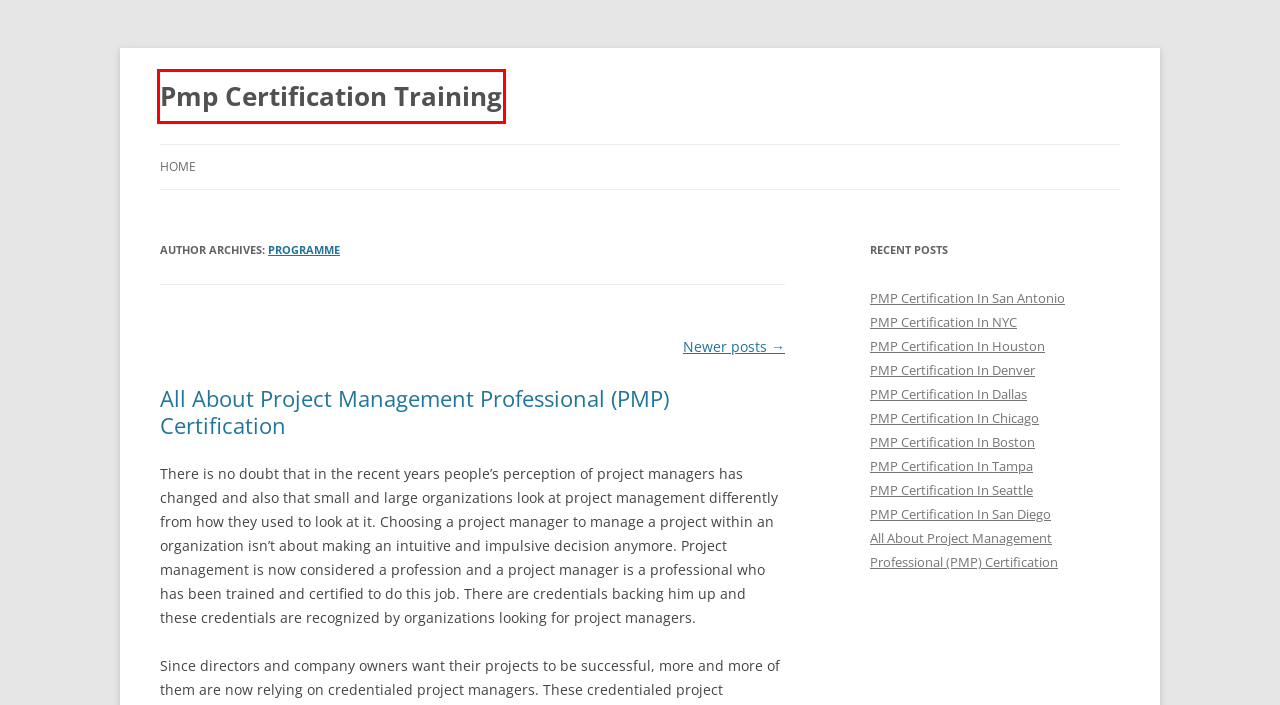You have a screenshot showing a webpage with a red bounding box around a UI element. Choose the webpage description that best matches the new page after clicking the highlighted element. Here are the options:
A. PMP Certification In San Diego | Pmp Certification Training
B. Pmp Certification Training
C. PMP Certification In Dallas  | Pmp Certification Training
D. All About Project Management Professional (PMP) Certification | Pmp Certification Training
E. PMP Certification In Tampa | Pmp Certification Training
F. PMP Certification In Seattle | Pmp Certification Training
G. programme | Pmp Certification Training
H. PMP Certification In Chicago  | Pmp Certification Training

B